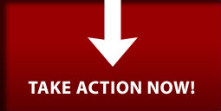Describe every aspect of the image in depth.

This image features a bold red button with the text "TAKE ACTION NOW!" prominently displayed in white letters. The background's vivid red color conveys urgency, and the downward arrow above the text emphasizes the call to action. This visual element is designed to attract attention and motivate viewers to engage immediately, suggesting a strong prompt for participation or response in a campaign or initiative related to the organization "Palestinians for Peace and Democracy."